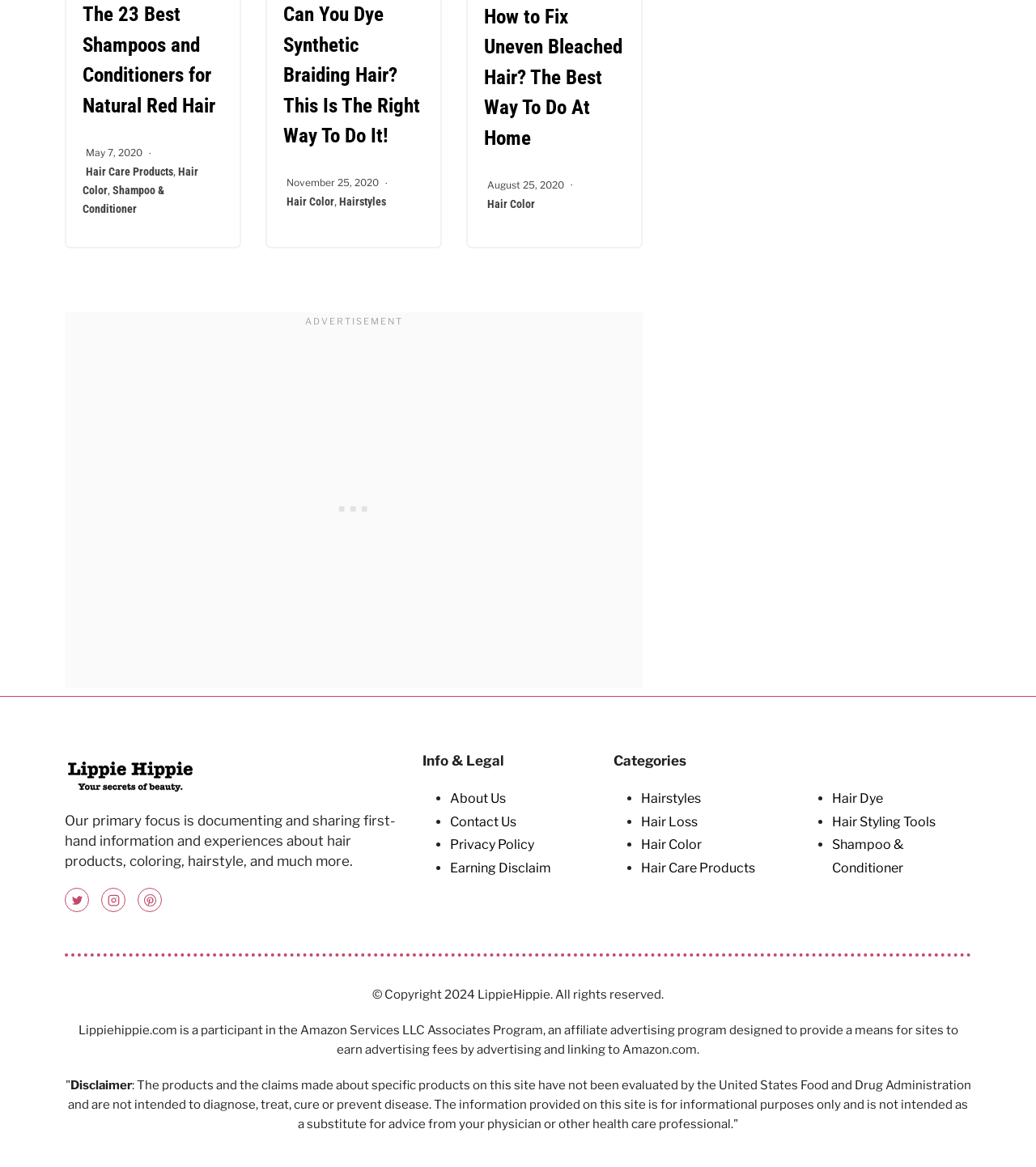What categories of hair-related topics are available on this website?
Please use the image to provide an in-depth answer to the question.

By looking at the list of categories on the webpage, I found that the available categories of hair-related topics are Hairstyles, Hair Loss, Hair Color, and Hair Care Products.